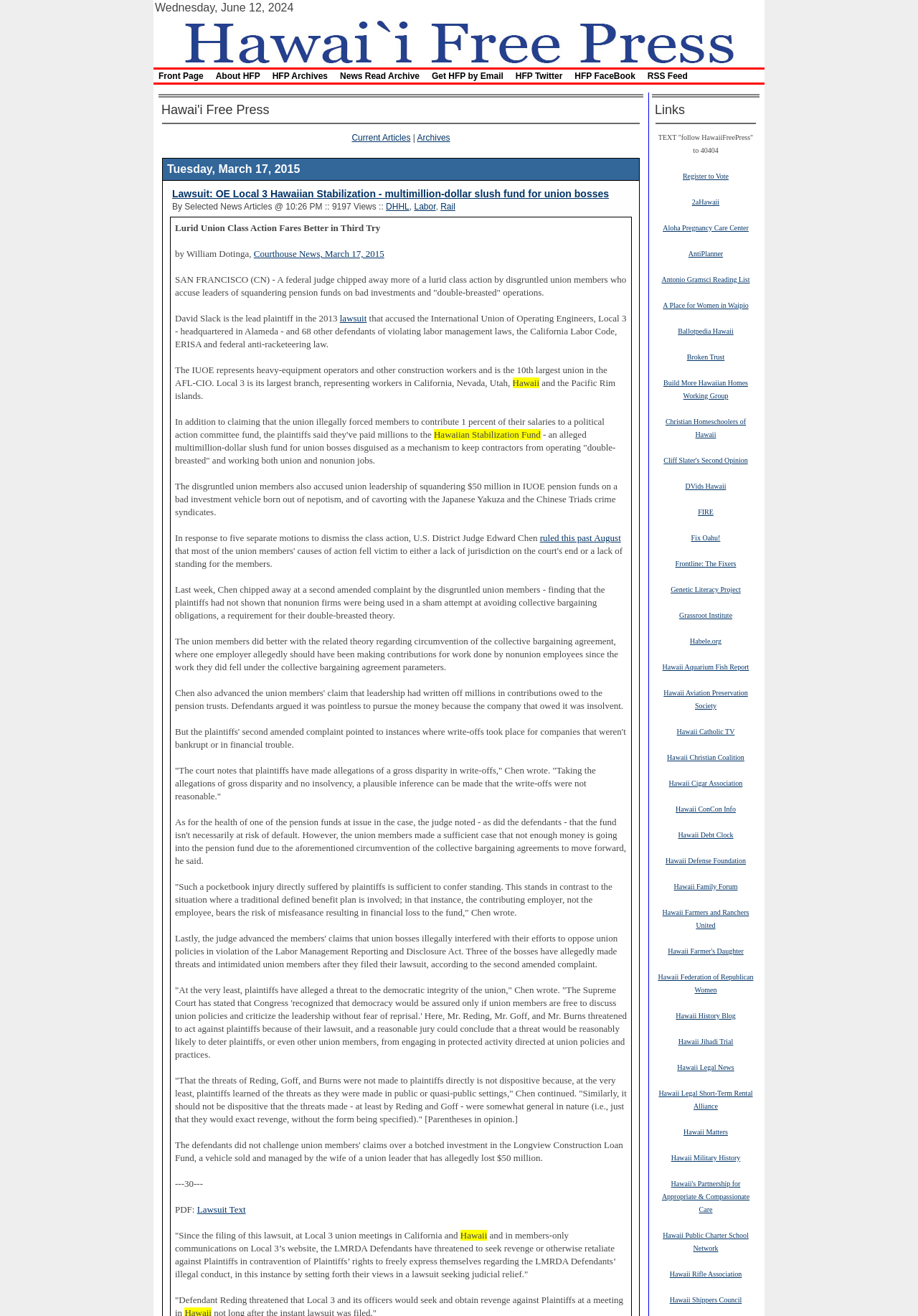What is the name of the website?
Utilize the information in the image to give a detailed answer to the question.

The name of the website can be found in the top-left corner of the webpage, where it says 'Hawaii Free Press' in a logo format.